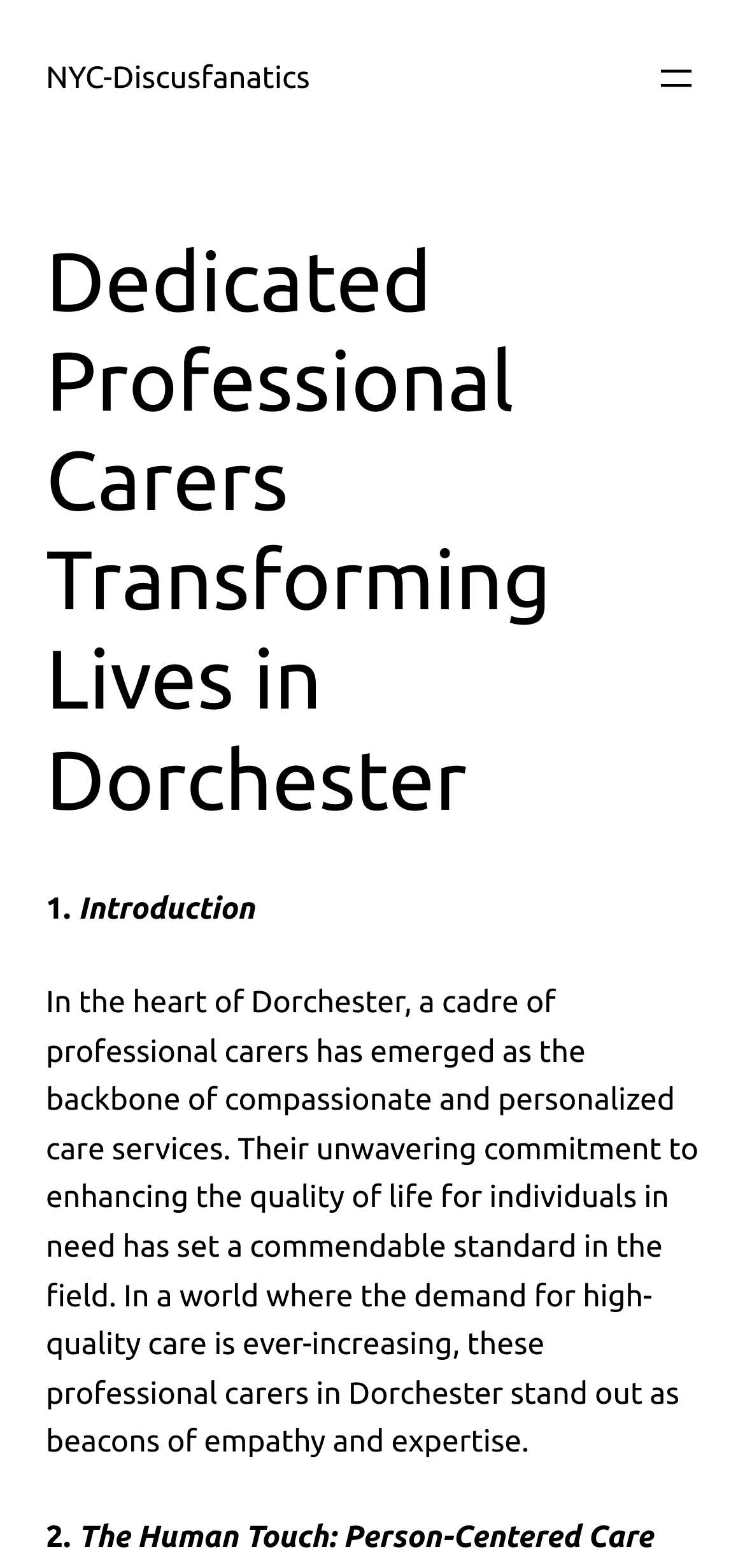Locate the UI element that matches the description NYC-Discusfanatics in the webpage screenshot. Return the bounding box coordinates in the format (top-left x, top-left y, bottom-right x, bottom-right y), with values ranging from 0 to 1.

[0.062, 0.038, 0.416, 0.06]